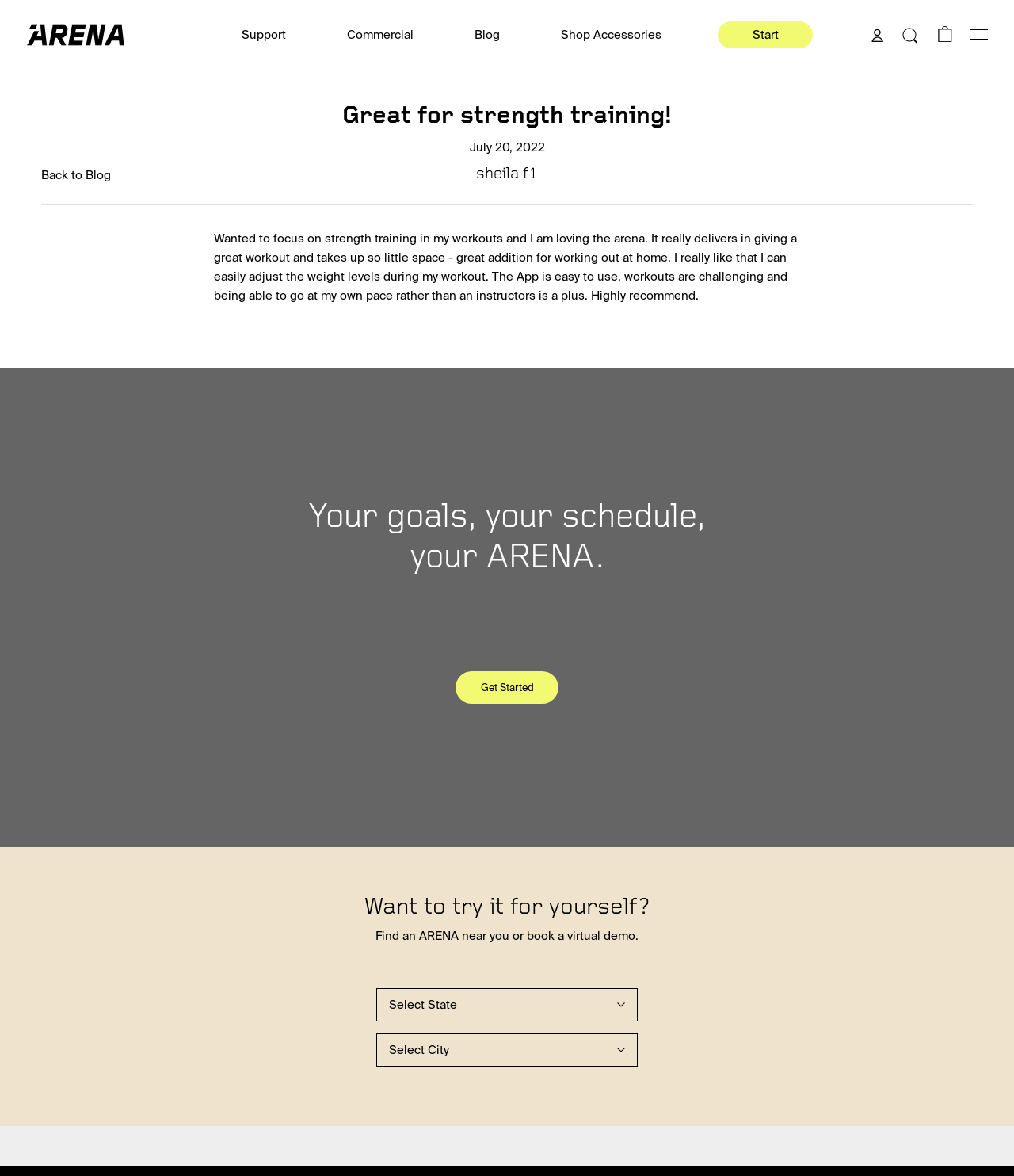Identify the main heading of the webpage and provide its text content.

Great for strength training!